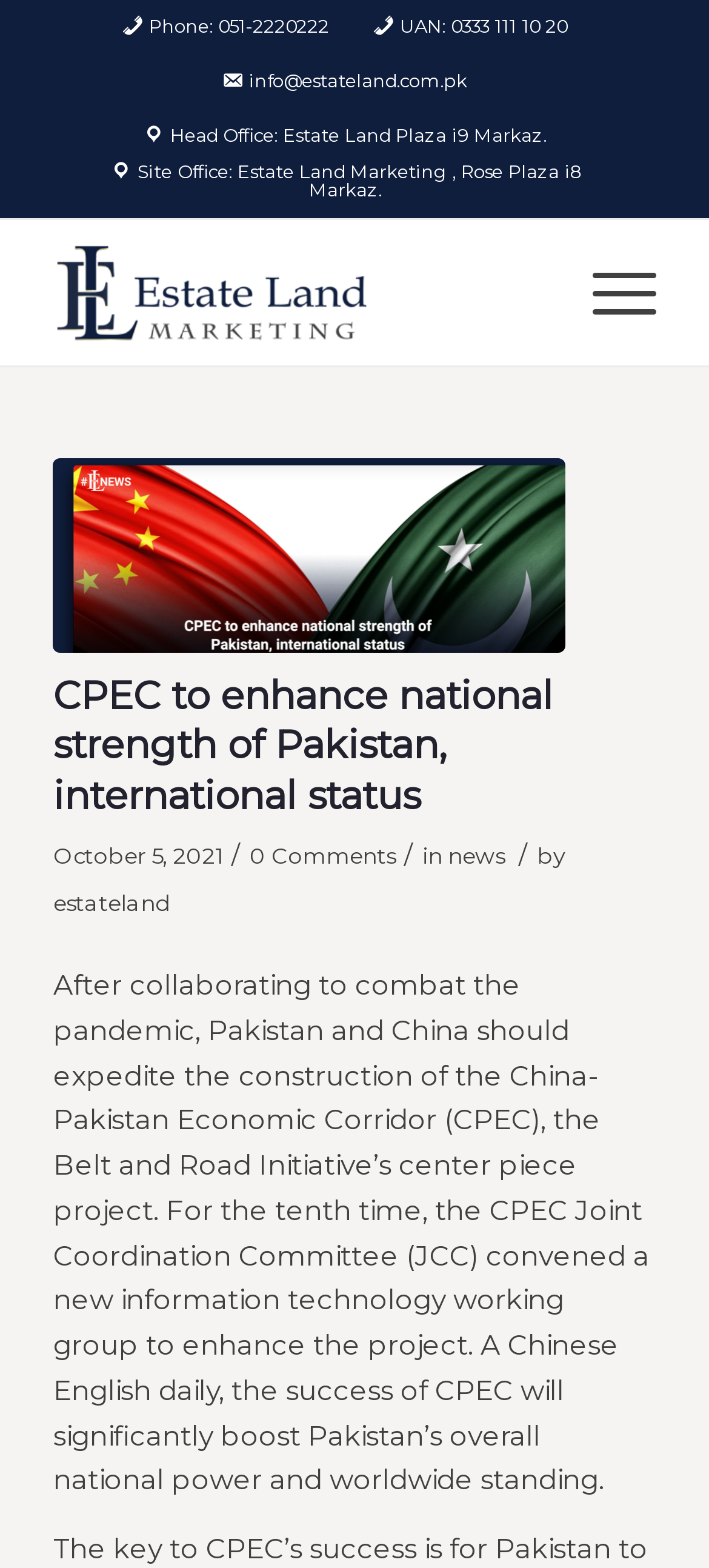Identify the bounding box coordinates for the element you need to click to achieve the following task: "Click the 'CPEC to enhance national strength of Pakistan, international status' link". The coordinates must be four float values ranging from 0 to 1, formatted as [left, top, right, bottom].

[0.075, 0.429, 0.78, 0.521]